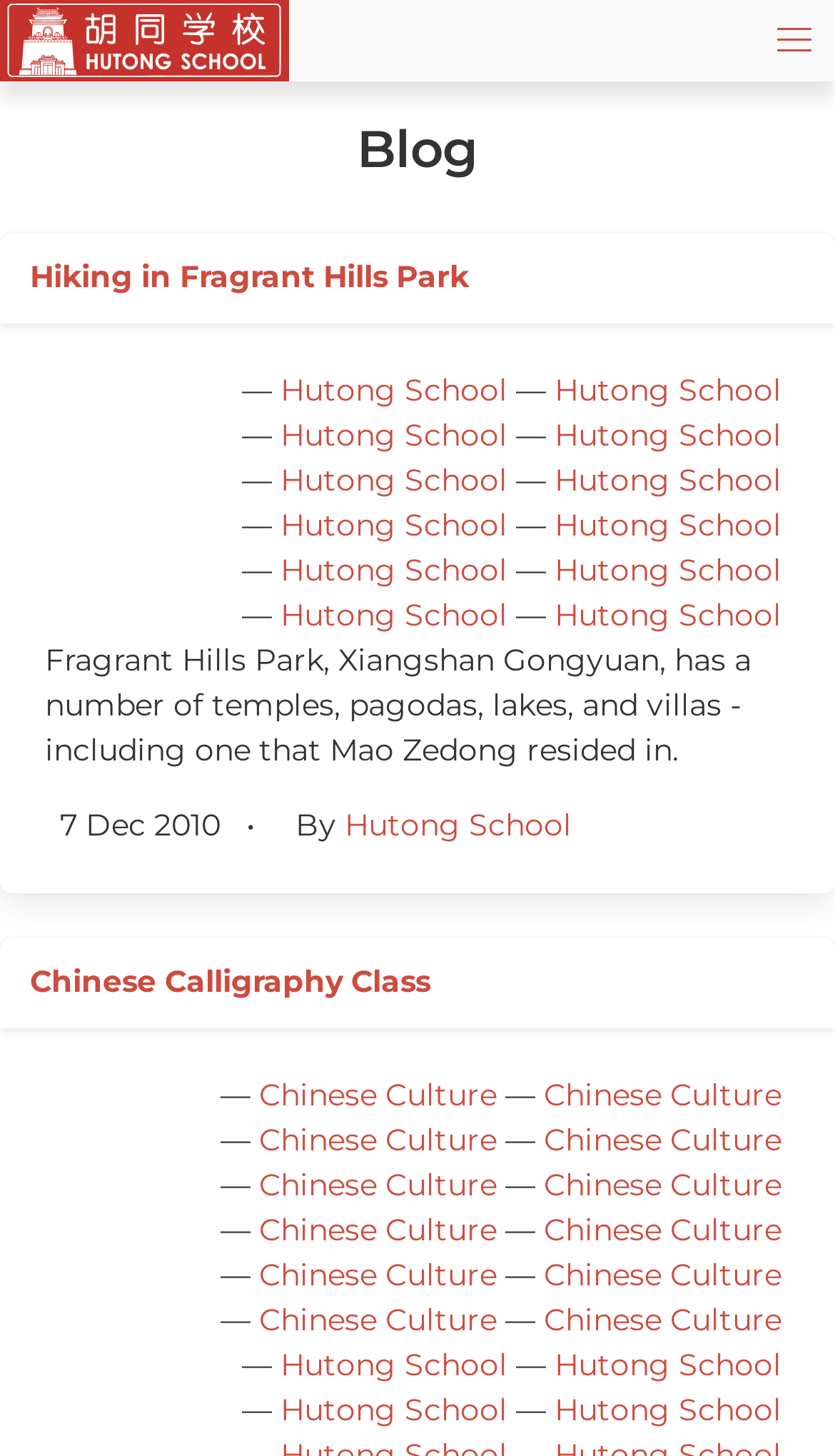Please identify the bounding box coordinates of the element that needs to be clicked to execute the following command: "Expand the menu button". Provide the bounding box using four float numbers between 0 and 1, formatted as [left, top, right, bottom].

[0.903, 0.0, 1.0, 0.056]